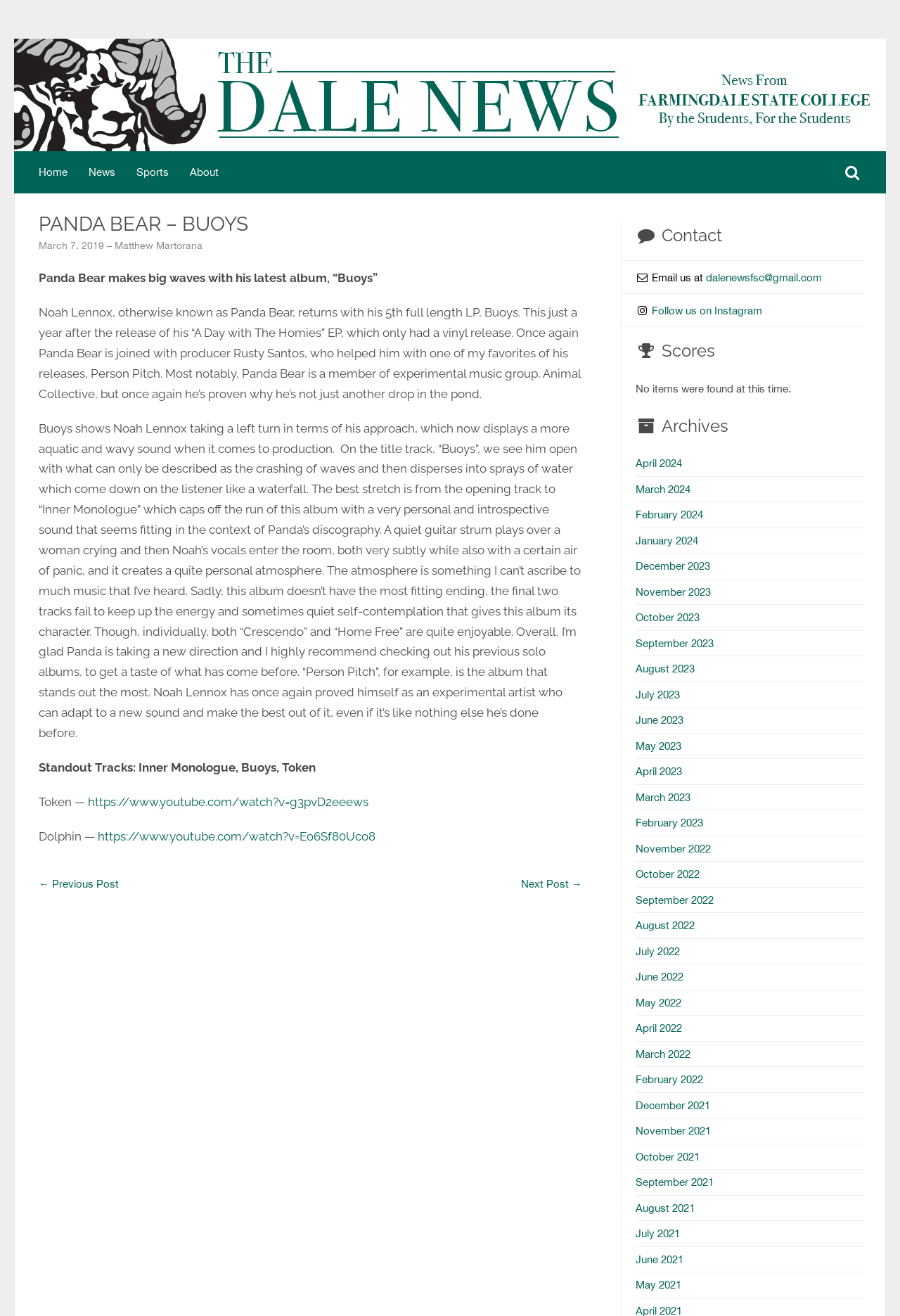Observe the image and answer the following question in detail: What is the title of the track that opens with the crashing of waves?

The article describes the title track 'Buoys' as opening with what can only be described as the crashing of waves and then disperses into sprays of water which come down on the listener like a waterfall.